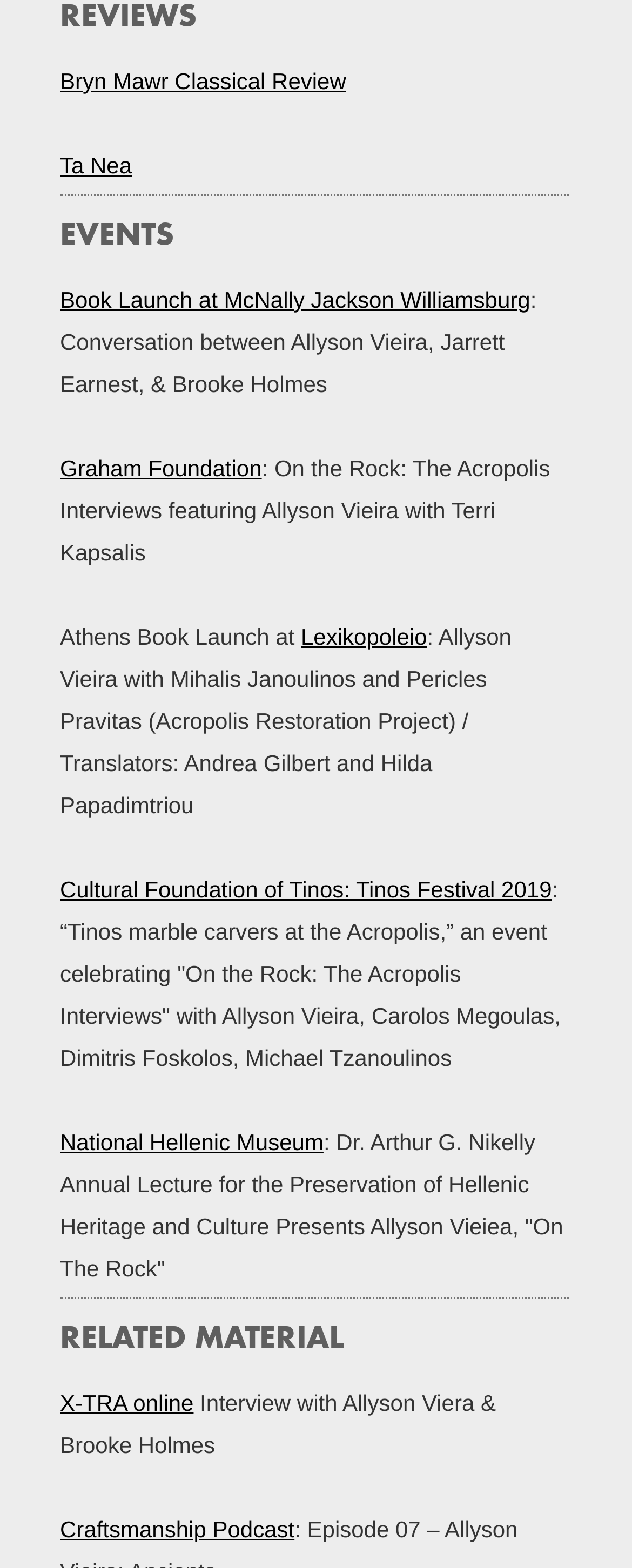Please specify the bounding box coordinates for the clickable region that will help you carry out the instruction: "Read the interview on X-TRA online".

[0.095, 0.886, 0.306, 0.903]